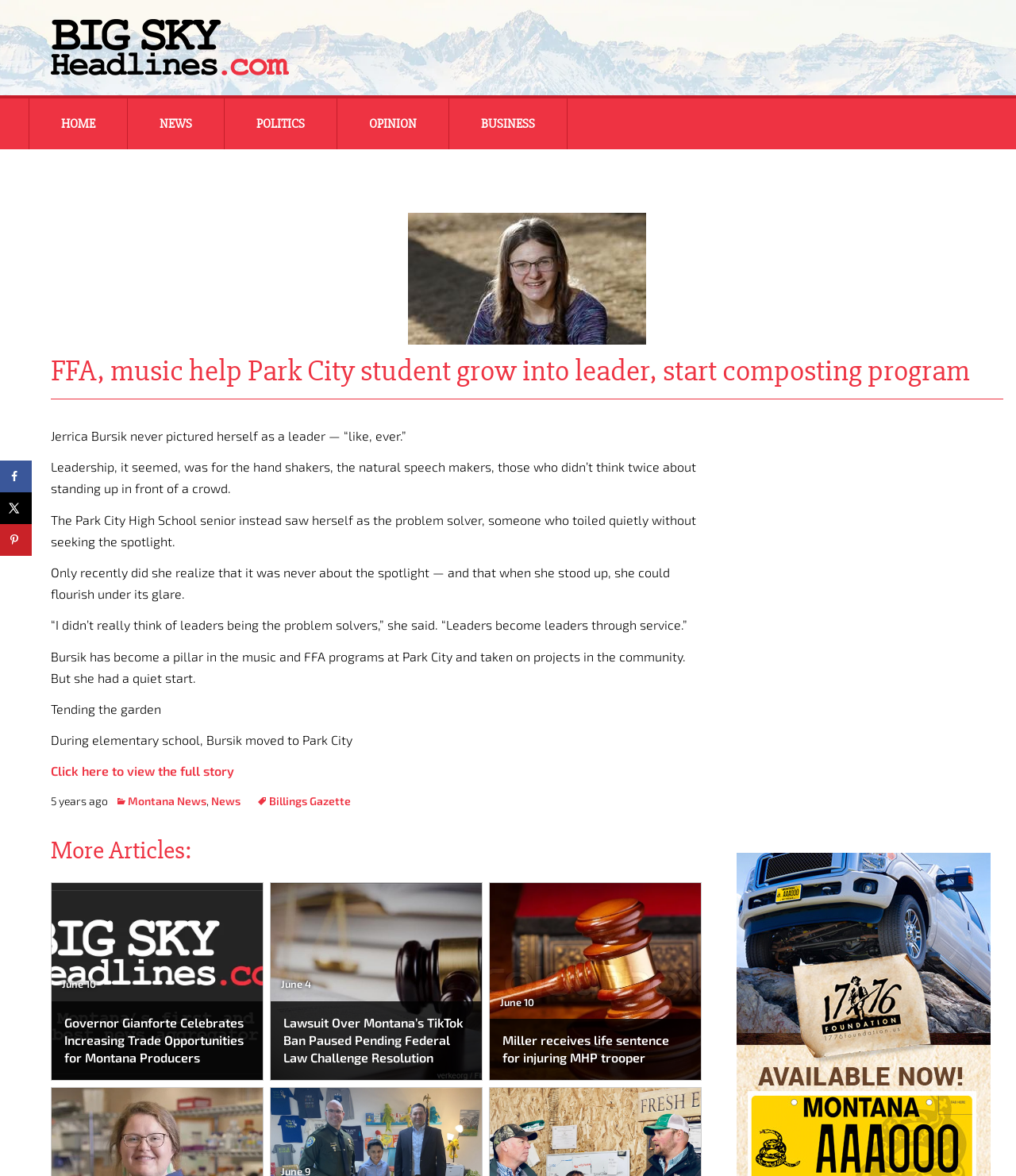Find the bounding box coordinates for the area that should be clicked to accomplish the instruction: "Cite this in APA style".

None